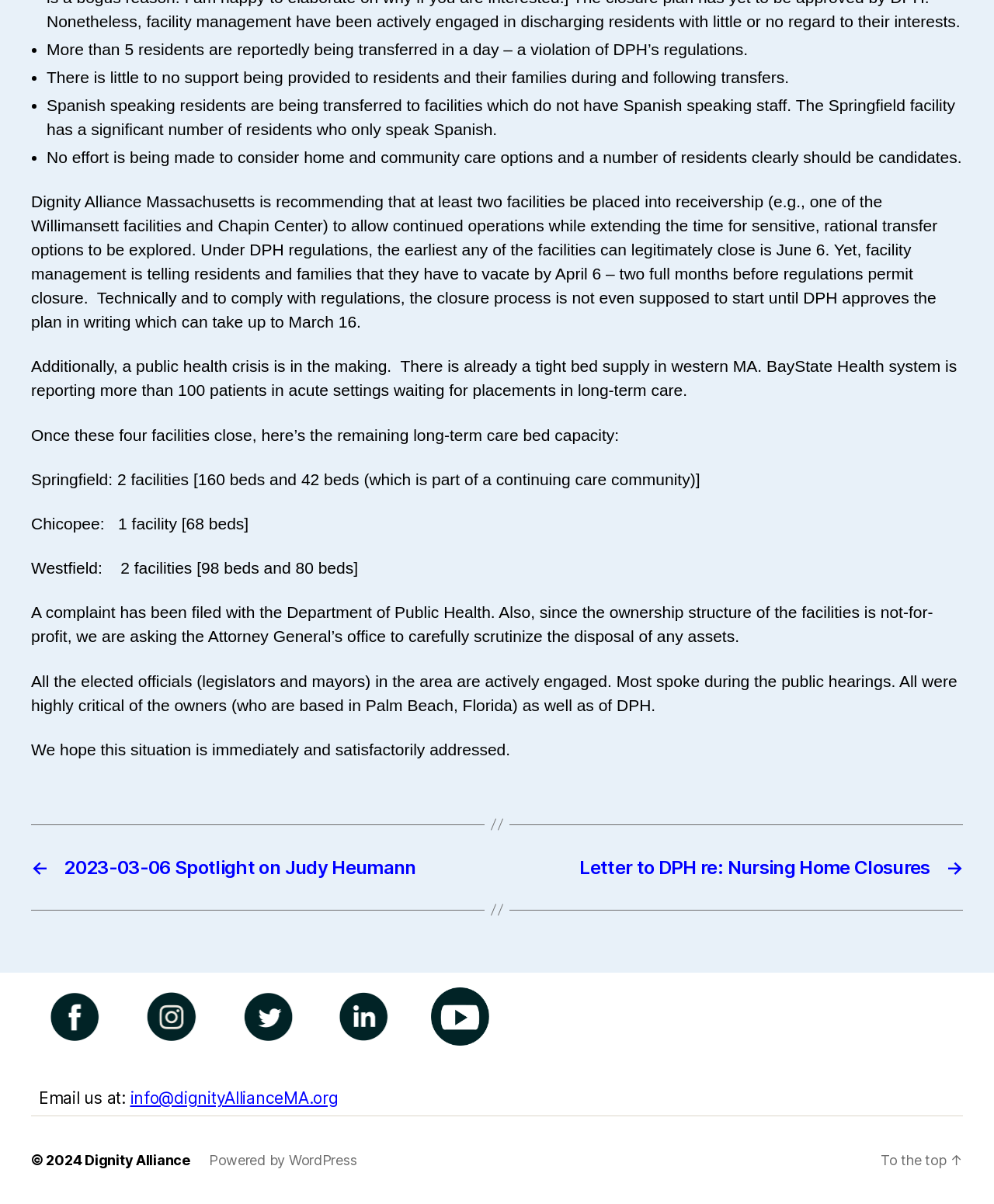Please locate the bounding box coordinates for the element that should be clicked to achieve the following instruction: "View the letter to DPH re: Nursing Home Closures". Ensure the coordinates are given as four float numbers between 0 and 1, i.e., [left, top, right, bottom].

[0.516, 0.711, 0.969, 0.73]